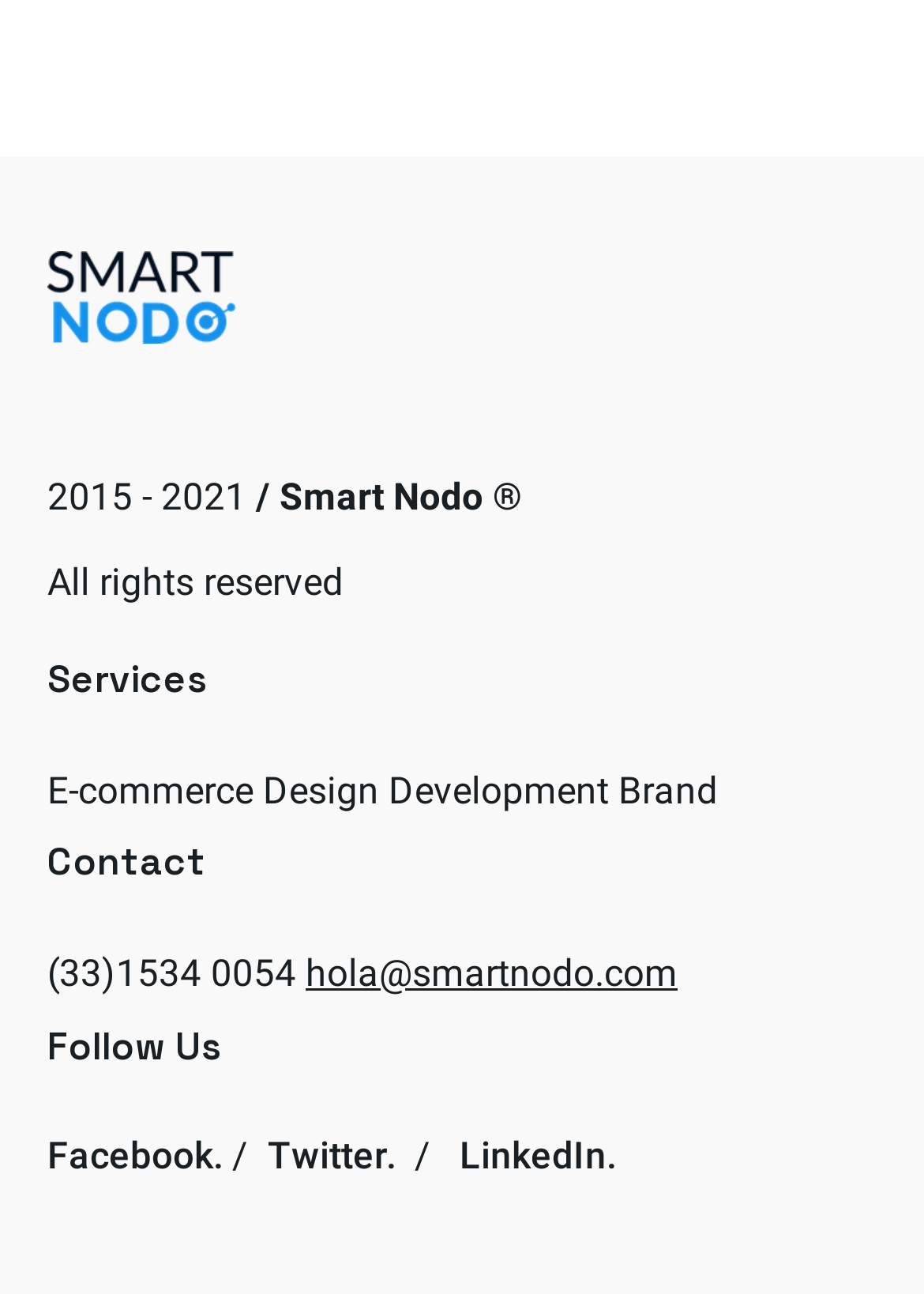Carefully observe the image and respond to the question with a detailed answer:
How can I contact the company?

The contact information is listed under the 'Contact' heading, which includes a phone number '(33)1534 0054' and an email address 'hola@smartnodo.com'.